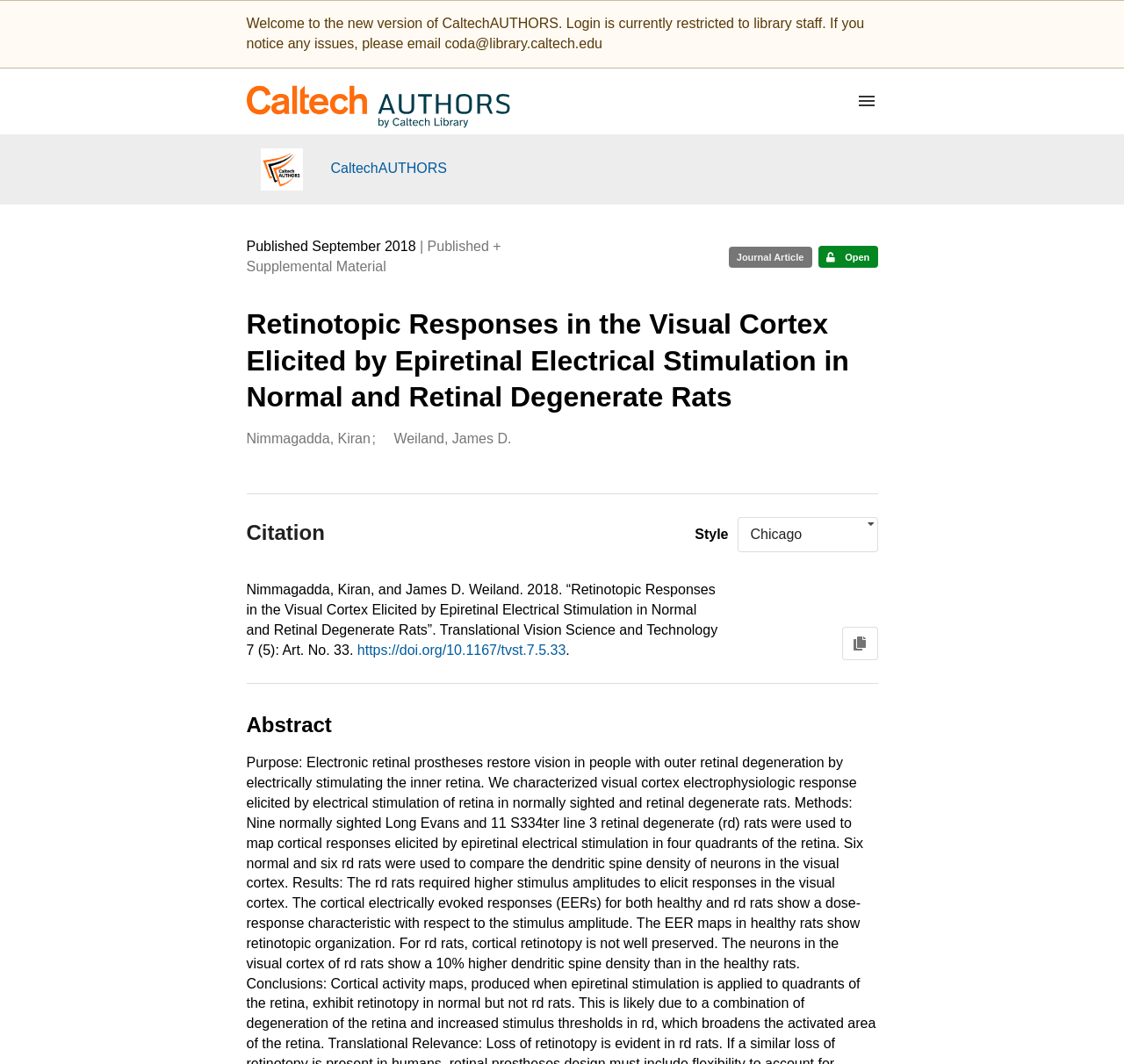Who are the creators of the article? Based on the image, give a response in one word or a short phrase.

Nimmagadda, Kiran and James D. Weiland